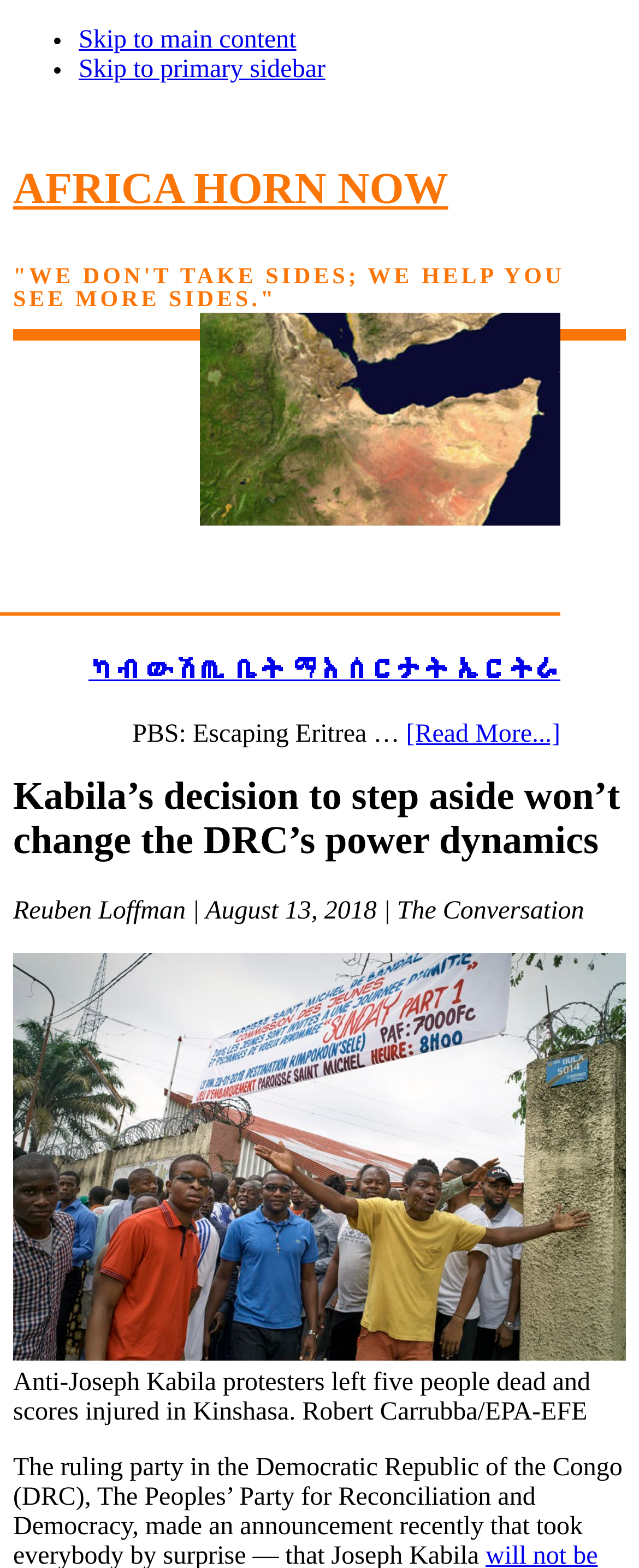What is the topic of the main article?
Respond to the question with a single word or phrase according to the image.

DRC's power dynamics